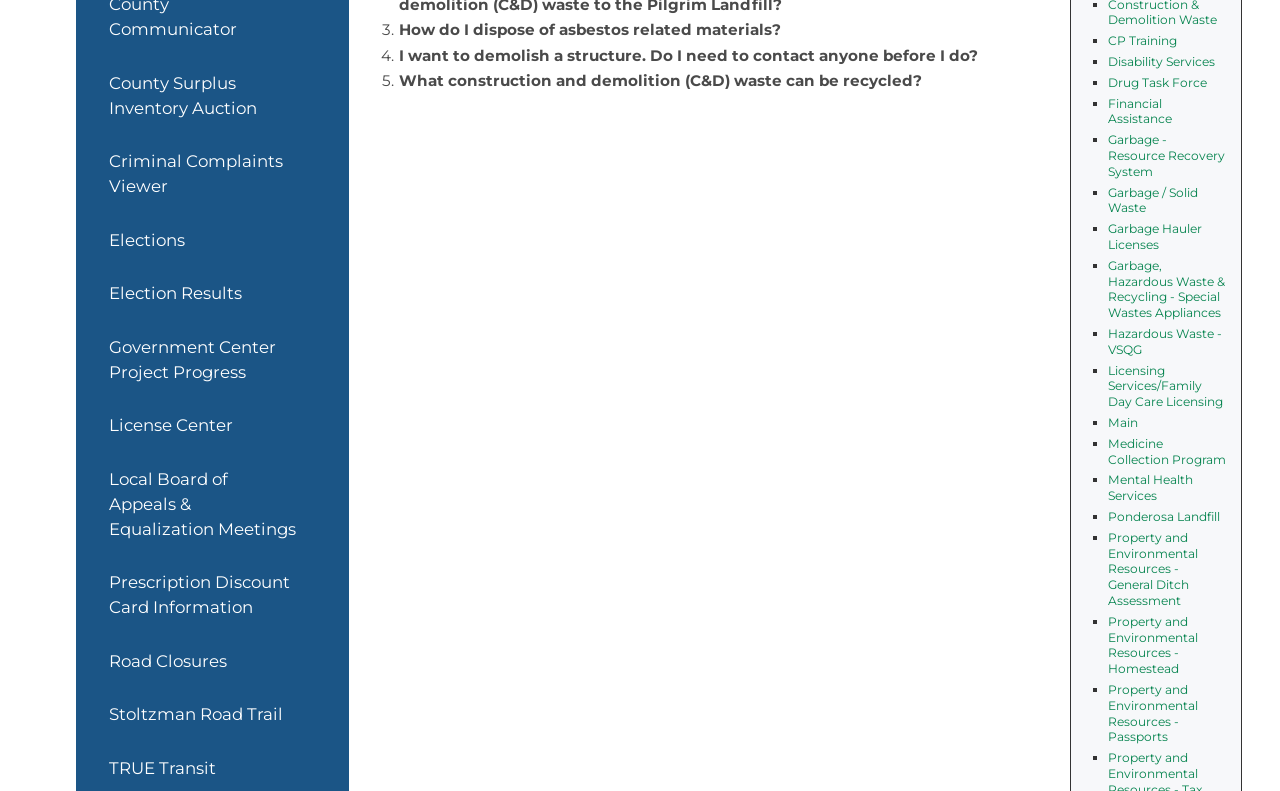Extract the bounding box for the UI element that matches this description: "Odilon Redon".

None